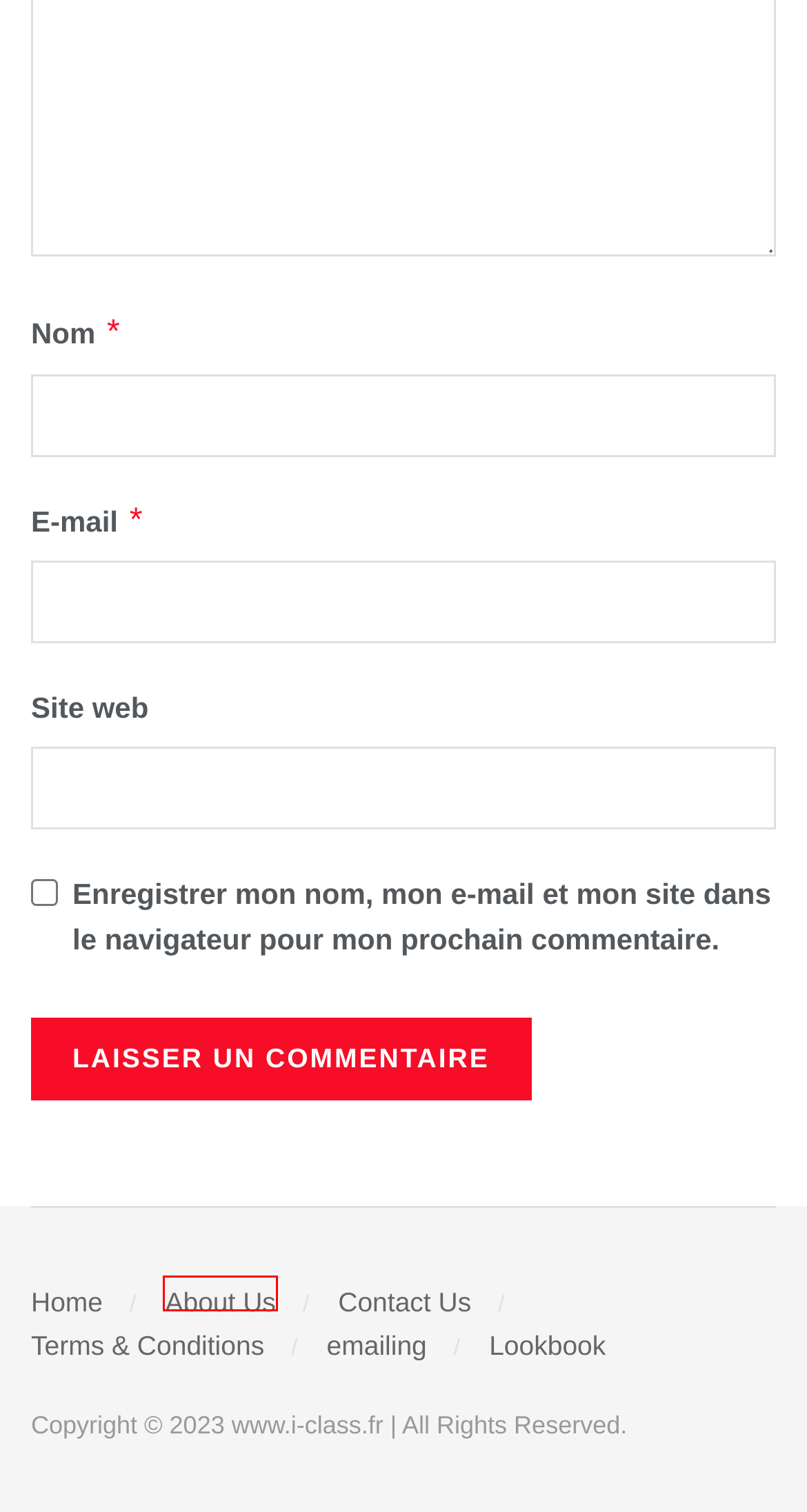You are presented with a screenshot of a webpage containing a red bounding box around a particular UI element. Select the best webpage description that matches the new webpage after clicking the element within the bounding box. Here are the candidates:
A. Six Cool Tons Coming to Public sale in November – I Class Fr
B. About Us – I Class Fr
C. Terms & Conditions – I Class Fr
D. Contact Us – I Class Fr
E. 90 Day Fiancé News and Spoilers | Soap Dirt
F. Lookbook Magazine Paris – Le style est éternel
G. iclassadmin – I Class Fr
H. Nice golf in Cajun Nation – I Class Fr

B